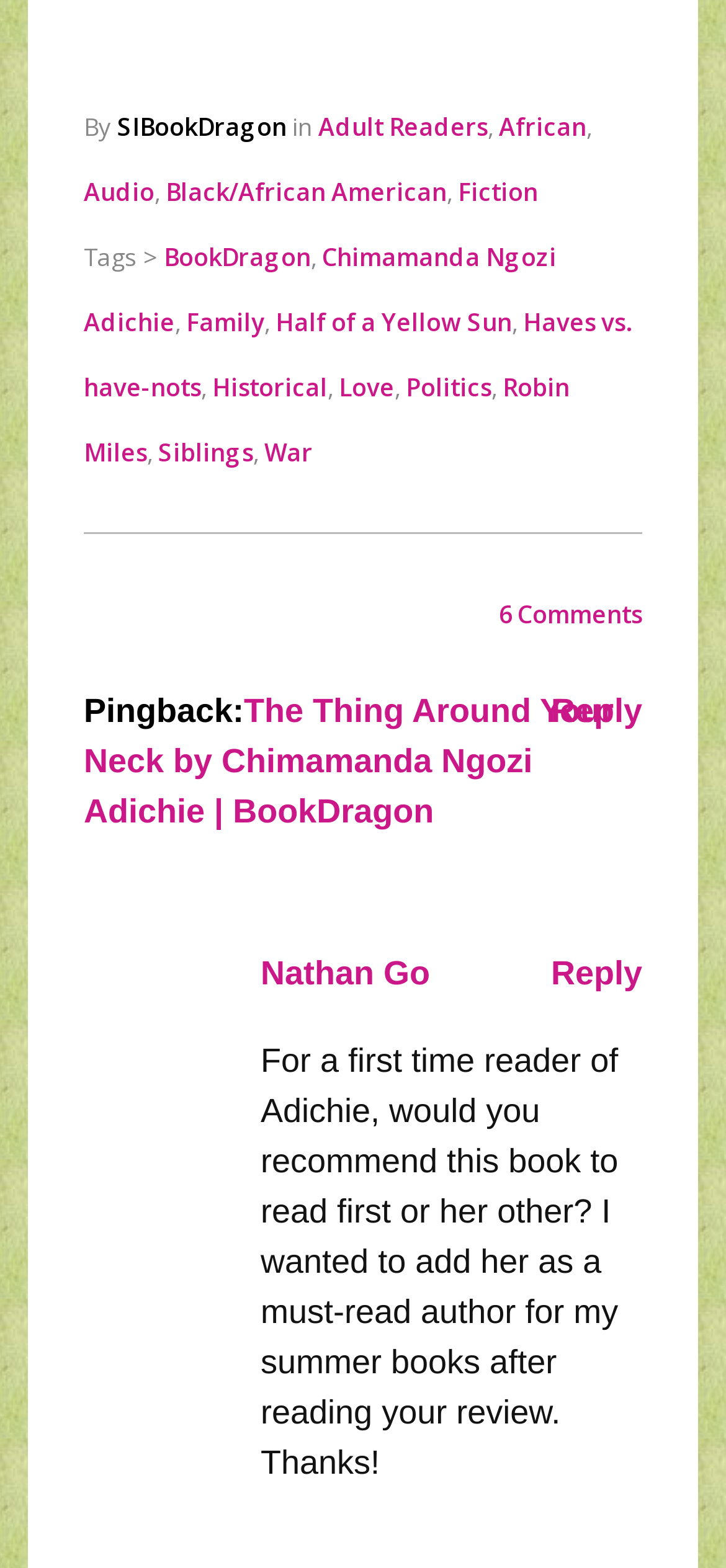Determine the bounding box for the UI element as described: "Haves vs. have-nots". The coordinates should be represented as four float numbers between 0 and 1, formatted as [left, top, right, bottom].

[0.115, 0.195, 0.869, 0.258]